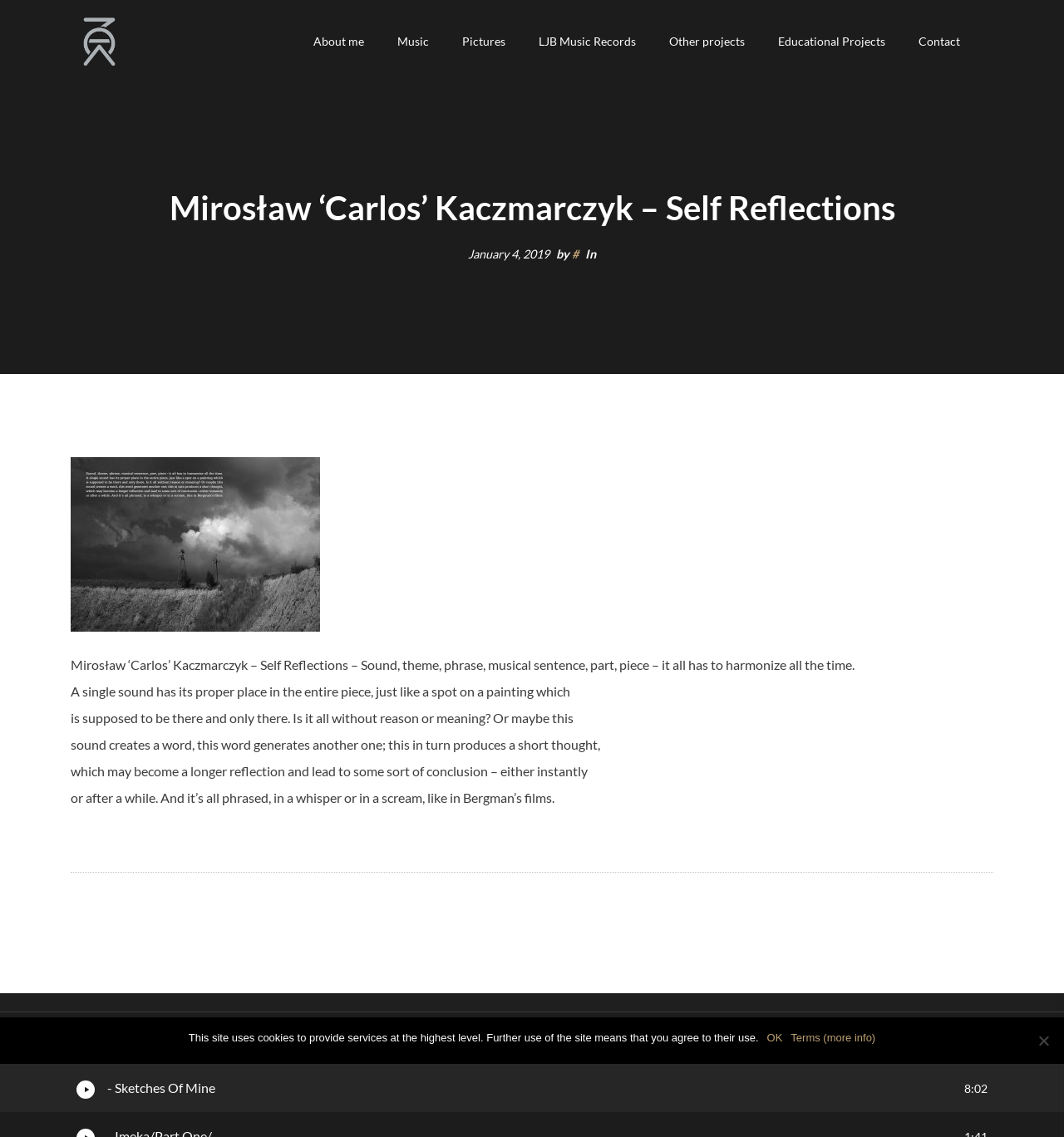Could you specify the bounding box coordinates for the clickable section to complete the following instruction: "Check the 'Pictures' section"?

[0.419, 0.021, 0.491, 0.051]